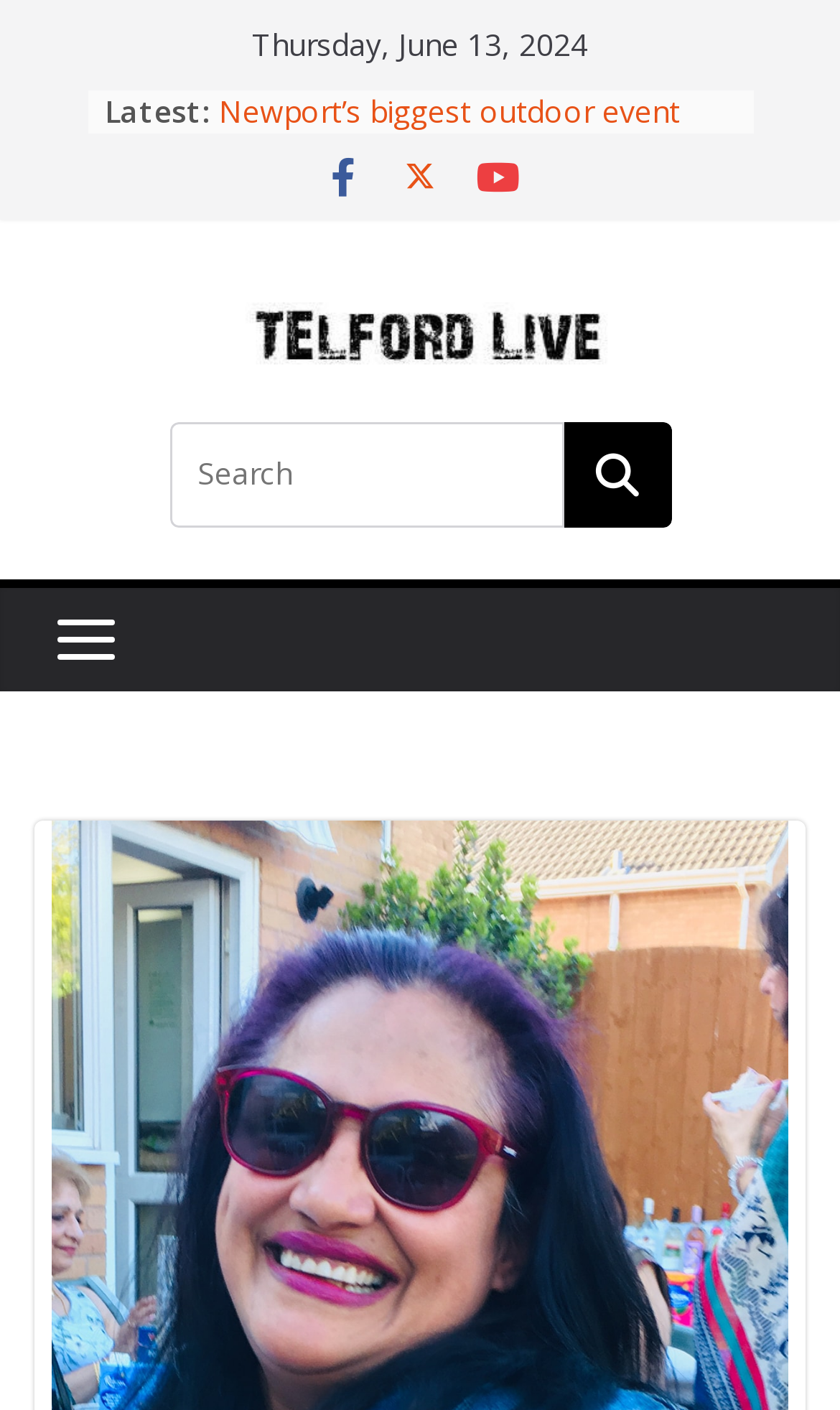Detail the various sections and features present on the webpage.

The webpage appears to be a news website, specifically the homepage of Telford Live. At the top, there is a date displayed, "Thursday, June 13, 2024". Below the date, there is a section labeled "Latest:" with a list of news articles, each preceded by a bullet point. The articles include "Fiona is ‘really excited’ to be taking over at Wrekin View", "Newport’s biggest outdoor event tomorrow.", "Man dies in Telford DIY store", "Woodside CIC up for award", and "A level student Favour is heading to Cambridge University".

To the right of the "Latest:" section, there are three social media icons, represented by Unicode characters. Below these icons, there is a link to the website's homepage, "Telford Live", accompanied by the website's logo. 

On the top-right corner, there is a search bar with a search button, allowing users to search for specific content on the website. 

At the bottom-left corner, there is a small image, but its content is not specified. 

The main content of the webpage is focused on the news articles, with a clear and organized layout, making it easy to navigate and read.